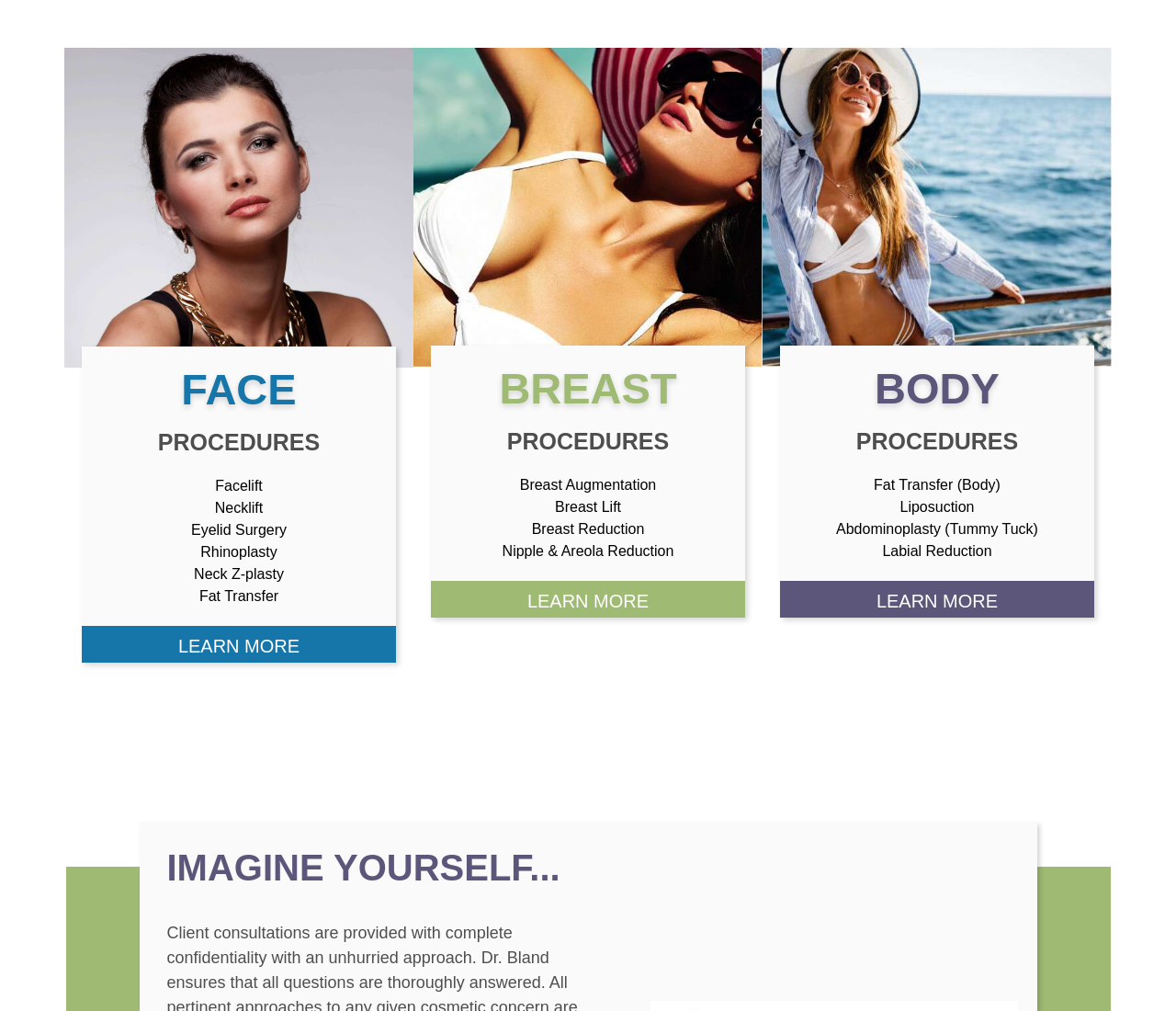Using the description: "Nipple & Areola Reduction", identify the bounding box of the corresponding UI element in the screenshot.

[0.427, 0.537, 0.573, 0.553]